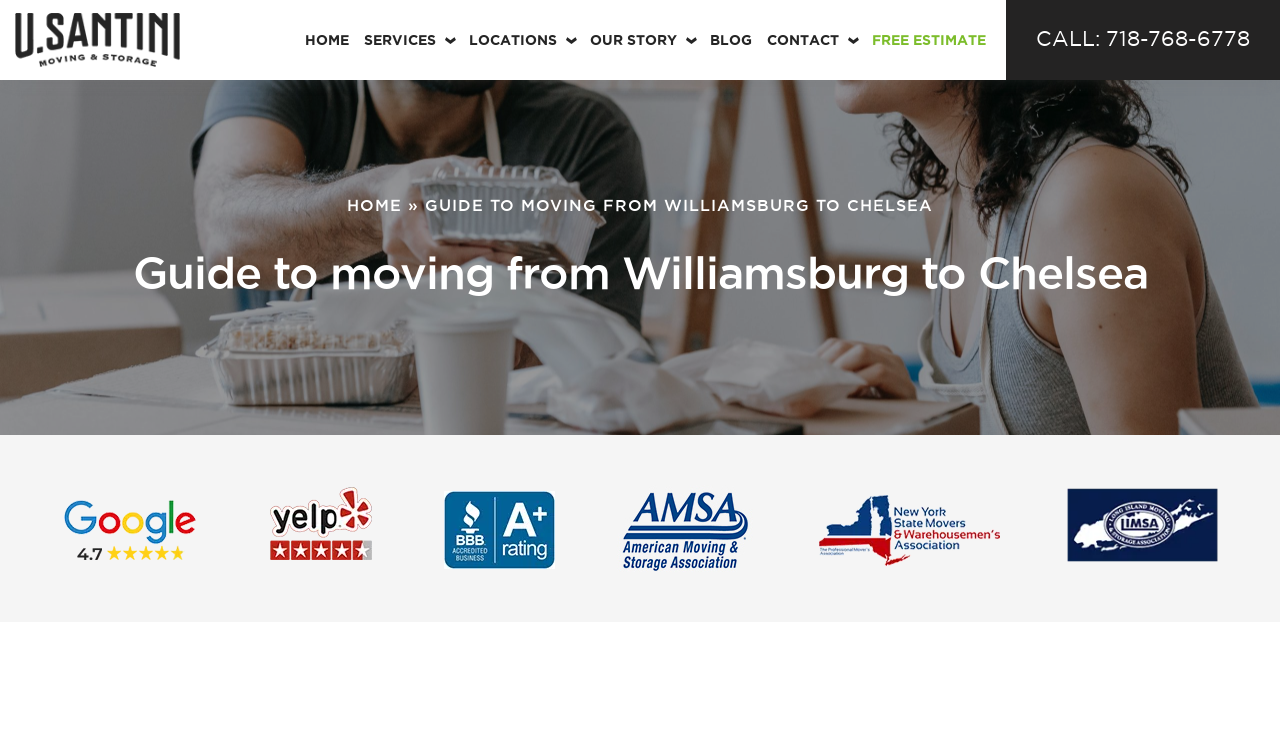Find and specify the bounding box coordinates that correspond to the clickable region for the instruction: "View About Us page".

None